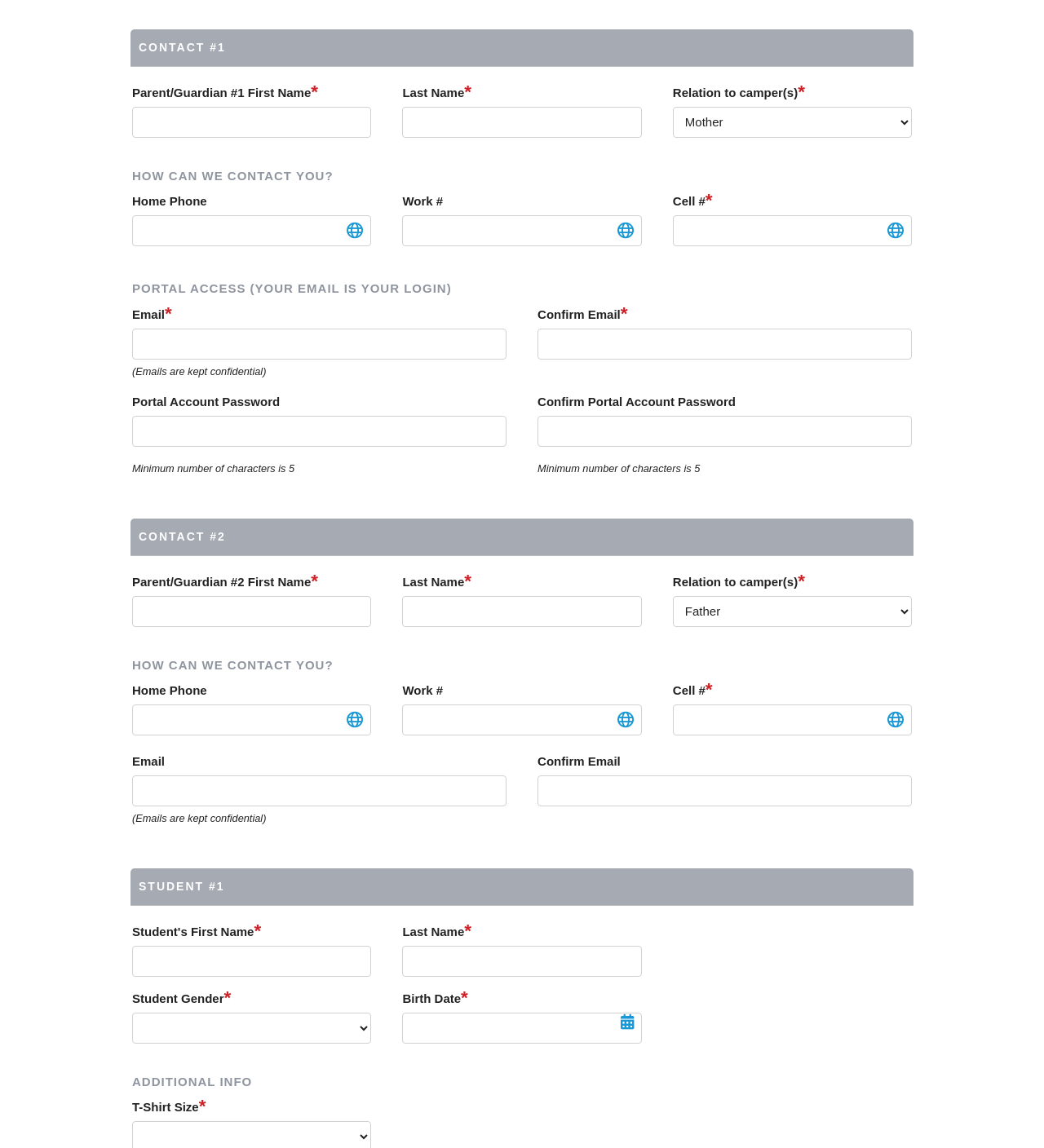Could you determine the bounding box coordinates of the clickable element to complete the instruction: "Enter Parent/Guardian #1 First Name"? Provide the coordinates as four float numbers between 0 and 1, i.e., [left, top, right, bottom].

[0.127, 0.093, 0.356, 0.12]